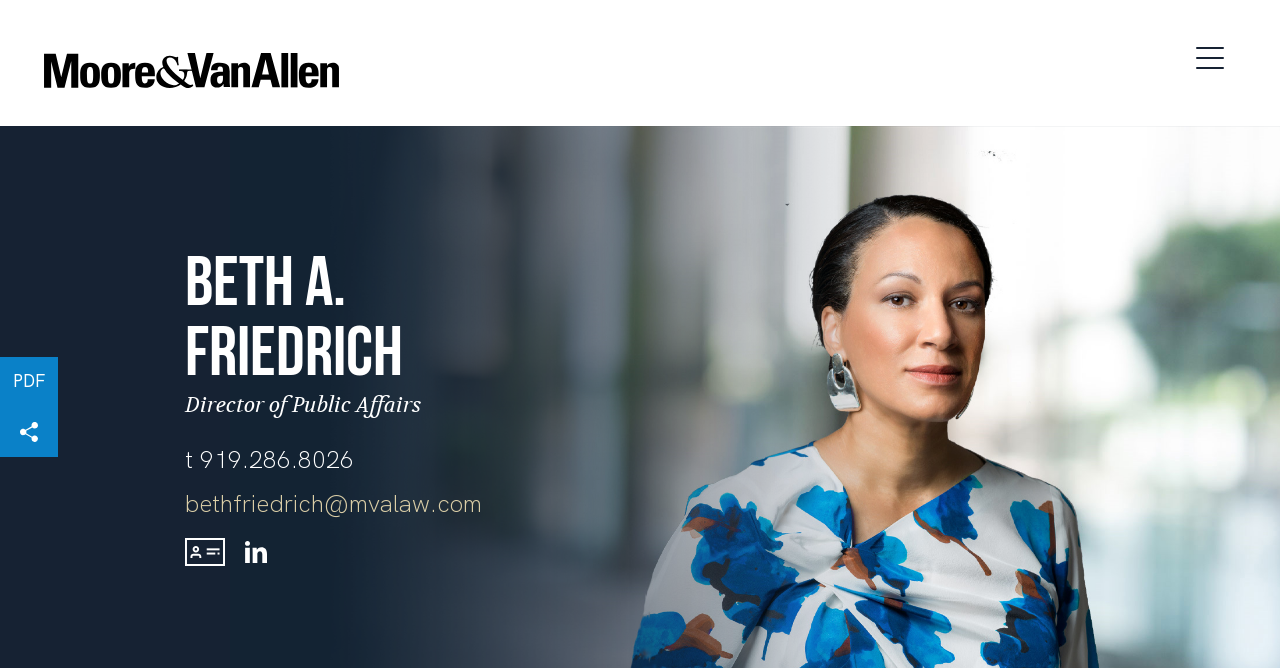Please find the bounding box coordinates in the format (top-left x, top-left y, bottom-right x, bottom-right y) for the given element description. Ensure the coordinates are floating point numbers between 0 and 1. Description: Jump to Page

[0.377, 0.007, 0.5, 0.073]